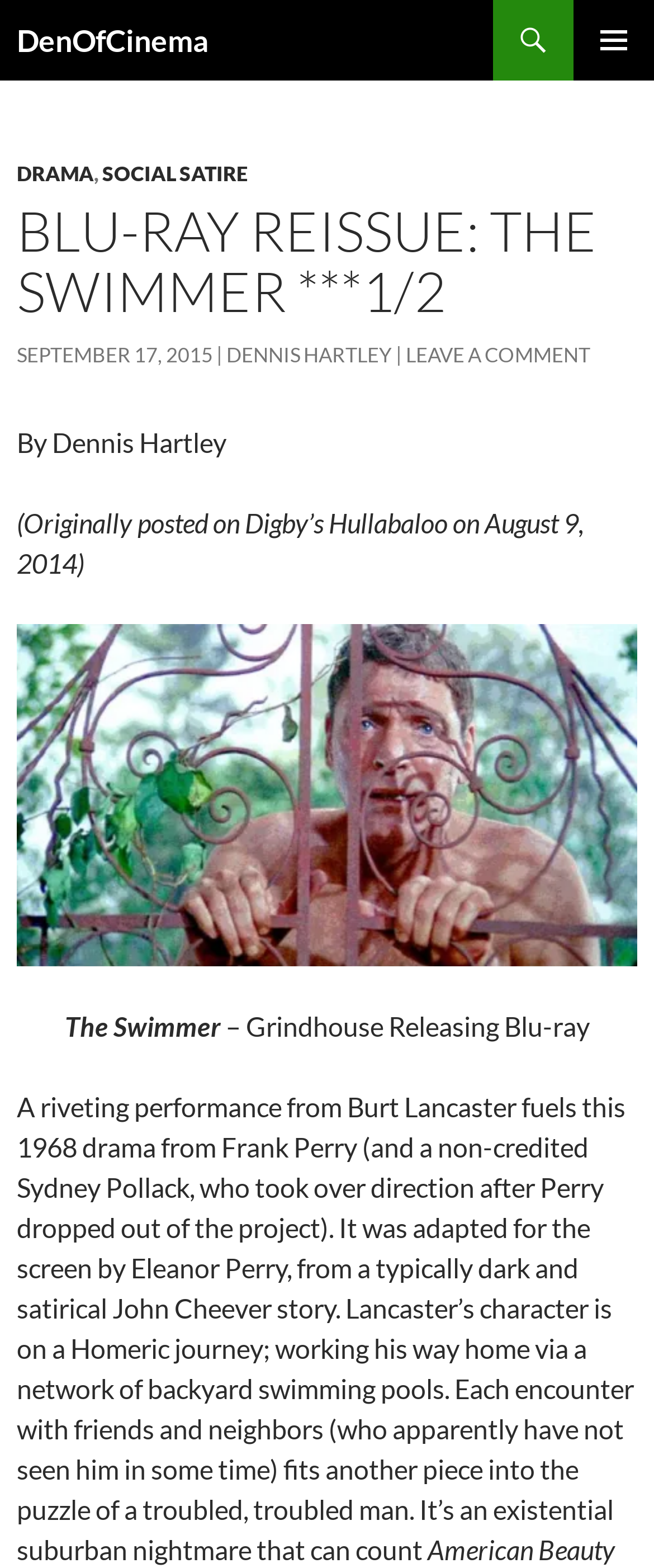Based on what you see in the screenshot, provide a thorough answer to this question: Who is the main actor in the movie 'The Swimmer'?

The main actor in the movie 'The Swimmer' can be determined by reading the text in the webpage, which mentions that the movie features a 'riveting performance from Burt Lancaster'.